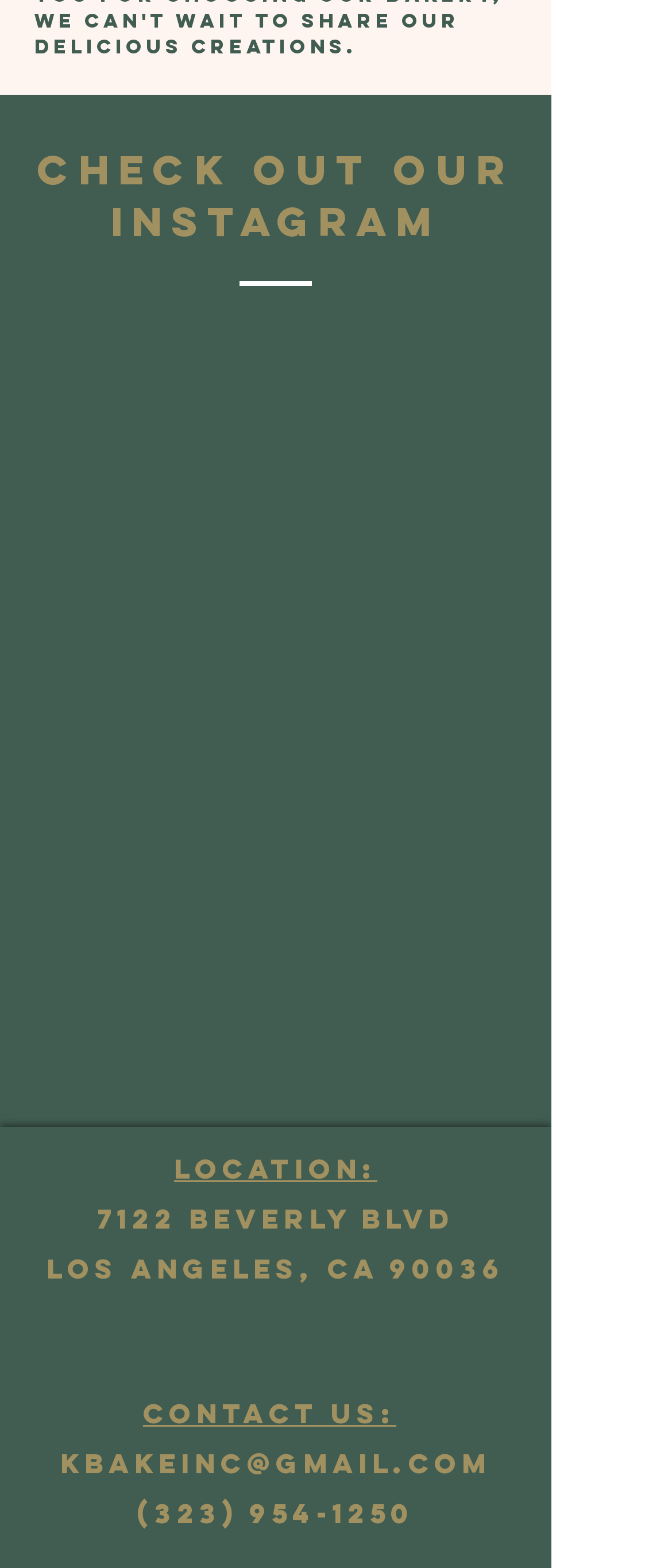What is the location of the business?
Based on the visual information, provide a detailed and comprehensive answer.

I found the location of the business by looking at the 'LOCATION:' label, which is followed by the address '7122 Beverly Blvd'.